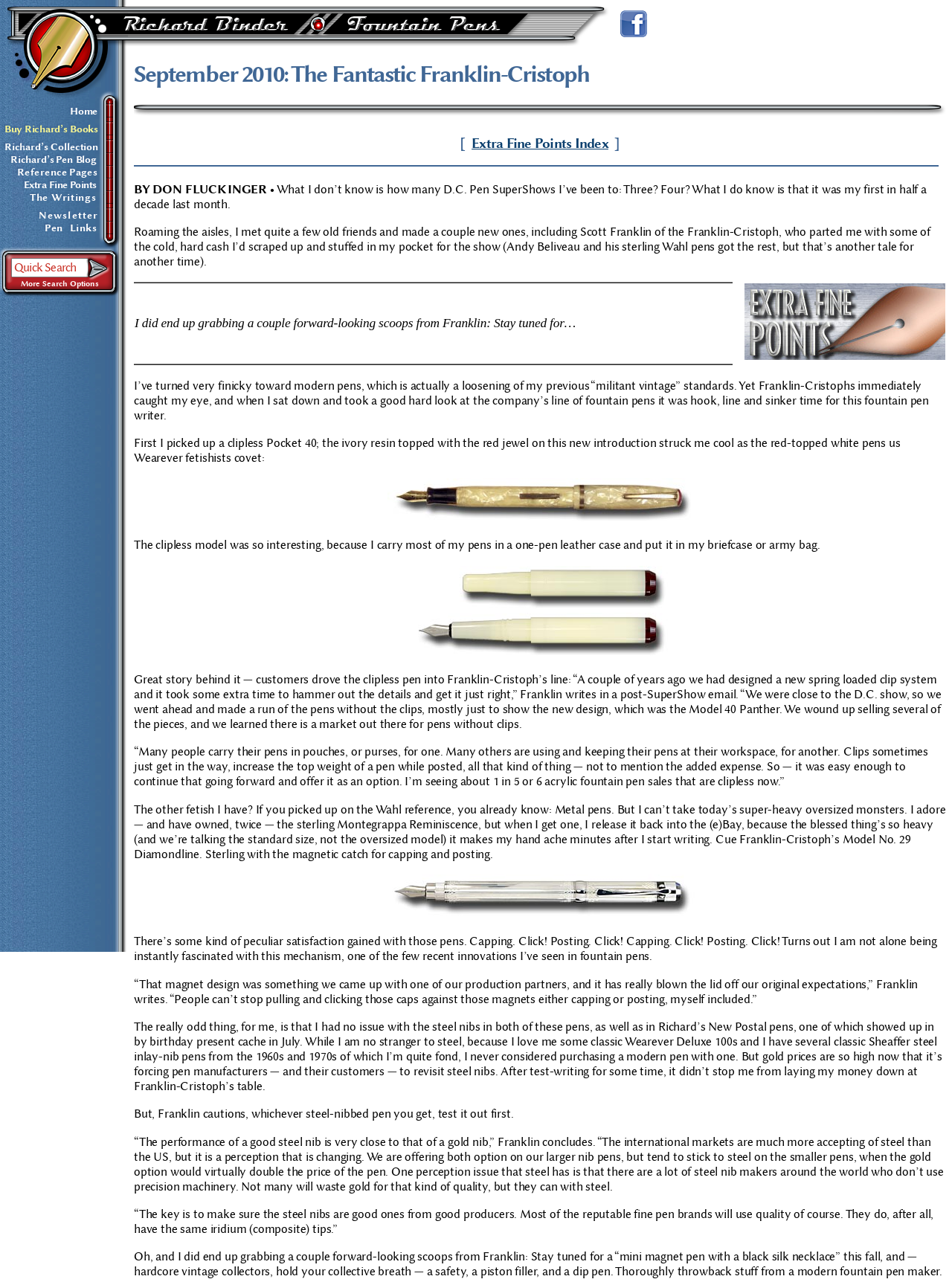Respond with a single word or phrase for the following question: 
What is the expected release of a new product from Franklin-Cristoph?

Mini magnet pen with a black silk necklace